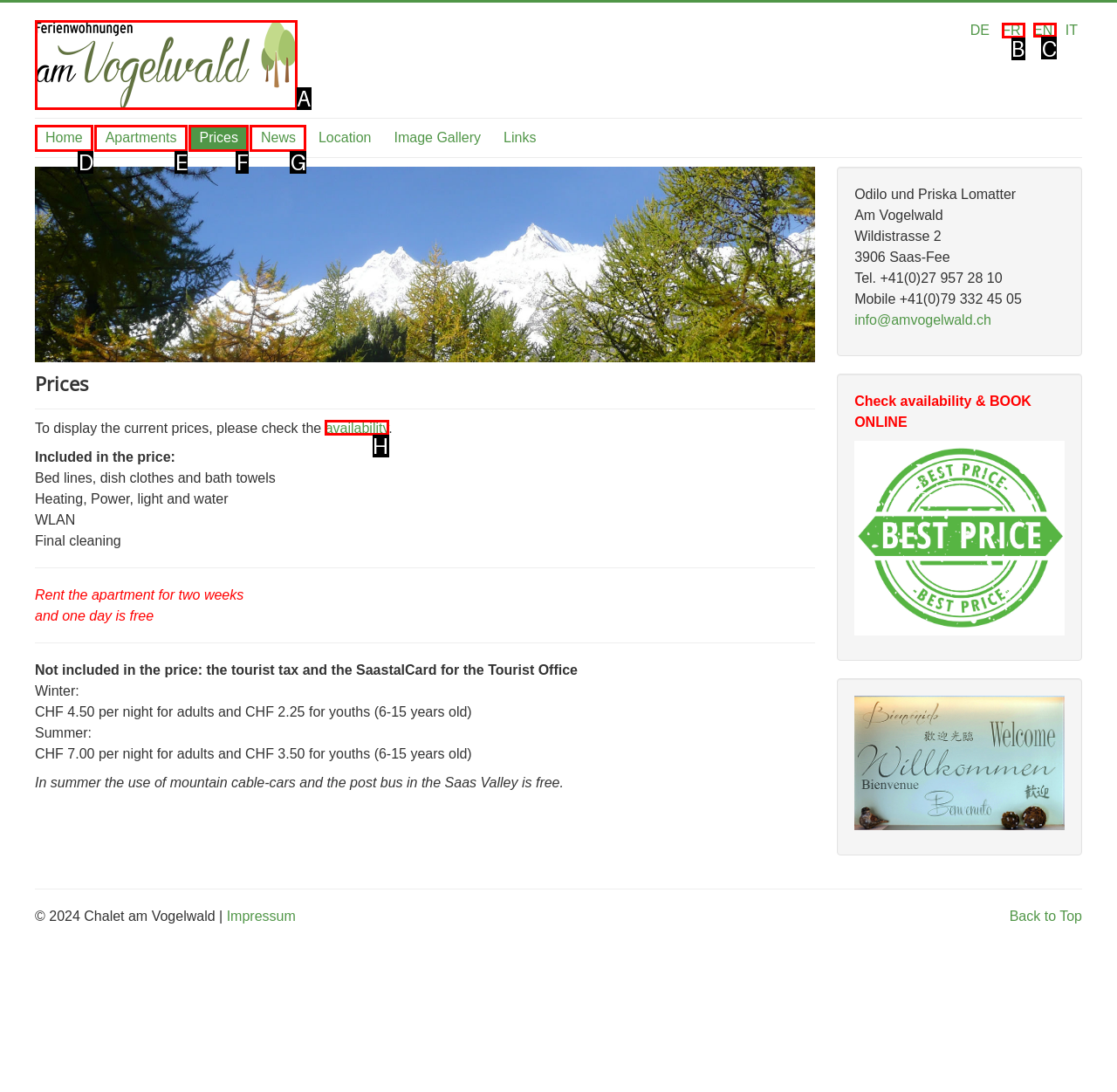To execute the task: Switch to English, which one of the highlighted HTML elements should be clicked? Answer with the option's letter from the choices provided.

C